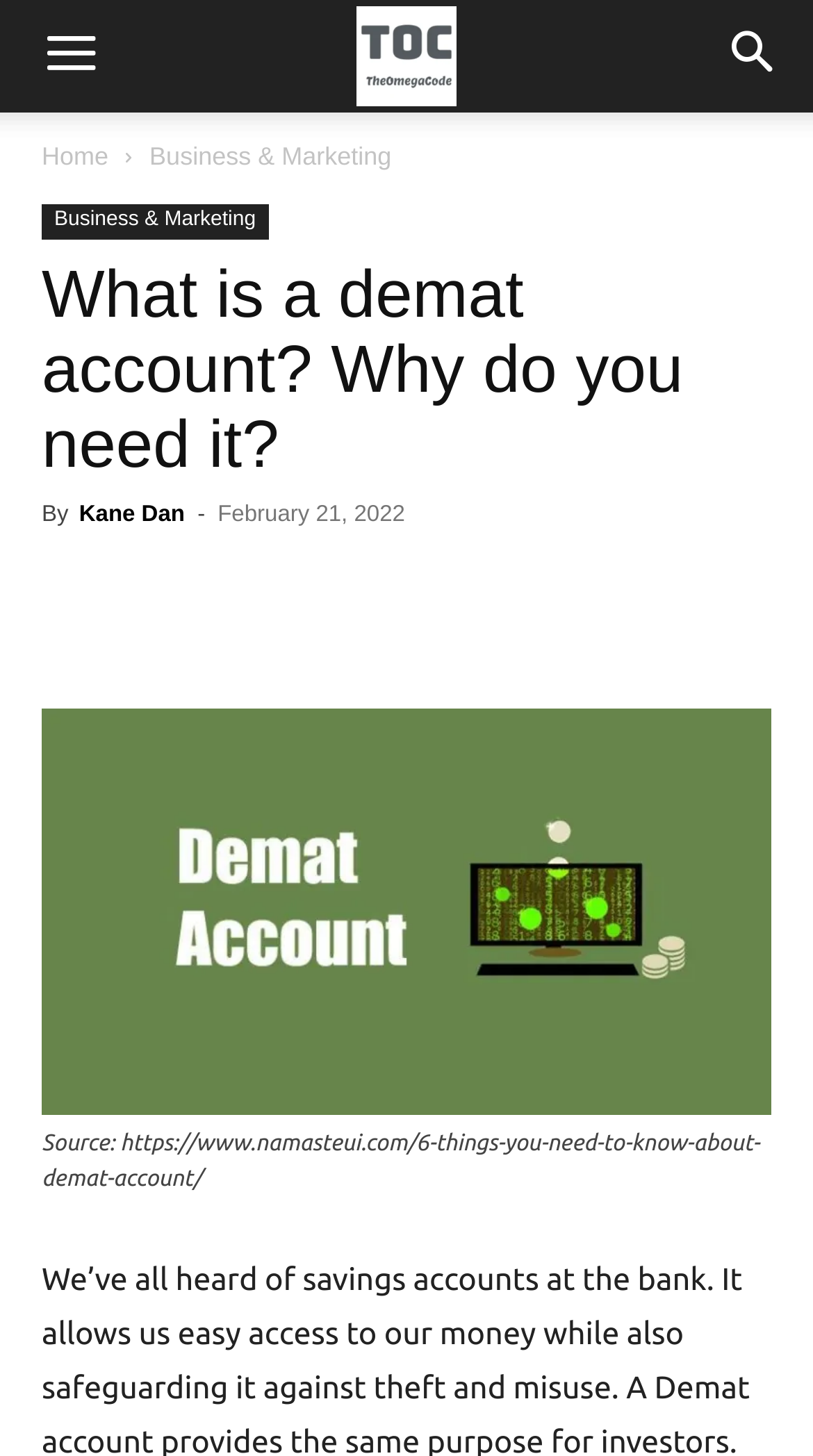What is the topic of the article?
Answer the question with as much detail as possible.

I found the topic of the article by looking at the main heading, which is 'What is a demat account? Why do you need it?'. This suggests that the article is about demat accounts.